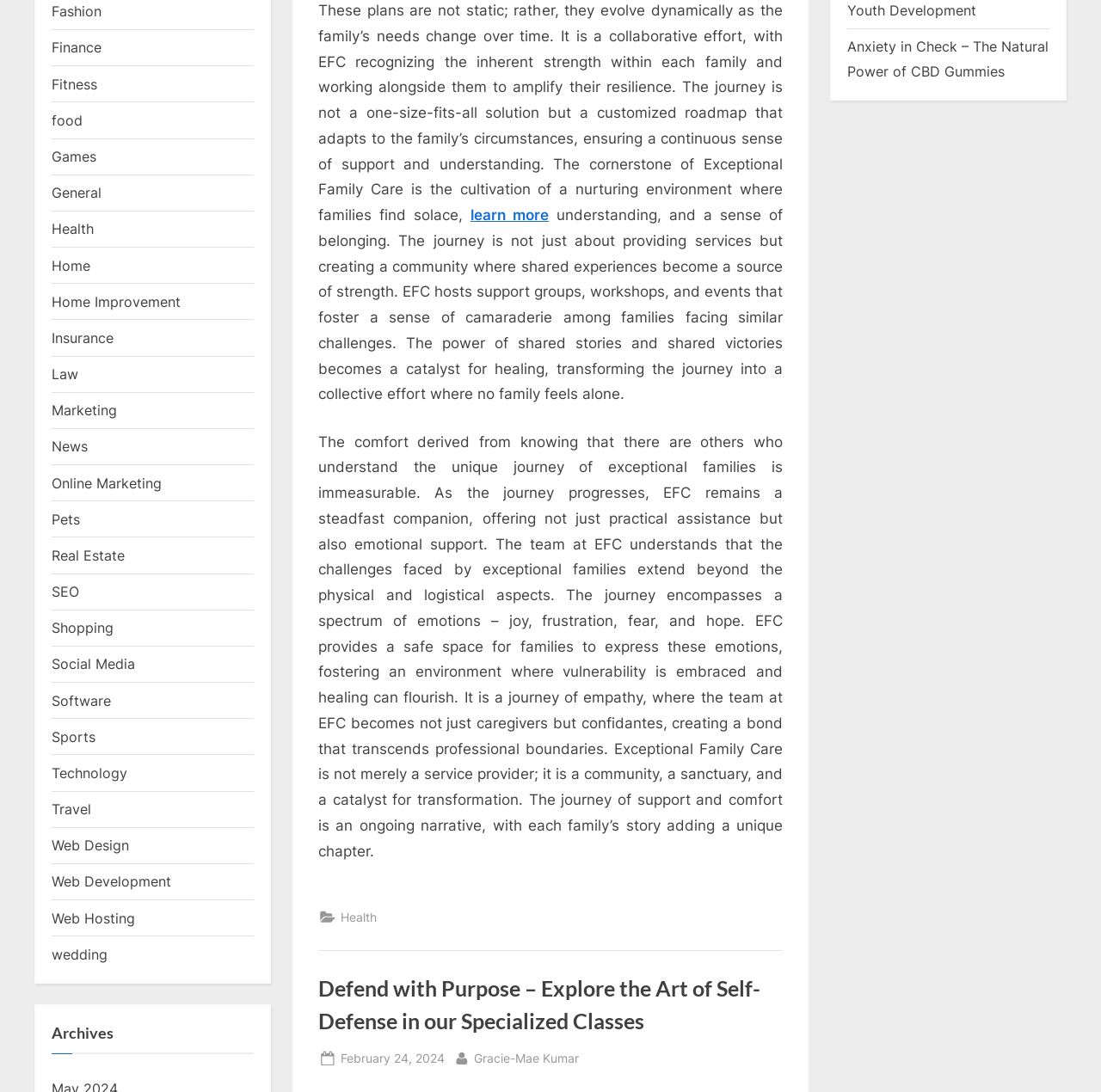Can you give a comprehensive explanation to the question given the content of the image?
How many categories are listed on this webpage?

By examining the links on the webpage, I count 24 categories listed, including Health, Finance, Fitness, Food, Games, and others.